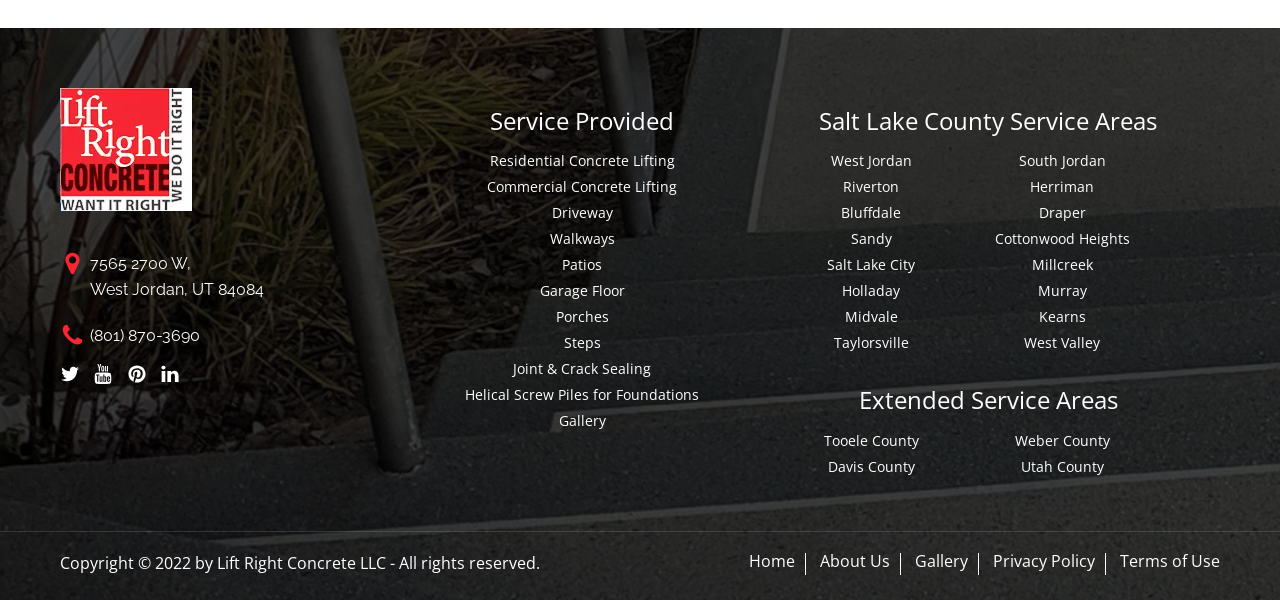Use a single word or phrase to answer the question: What social media platforms does the company have?

Twitter, YouTube, Pinterest, LinkedIn